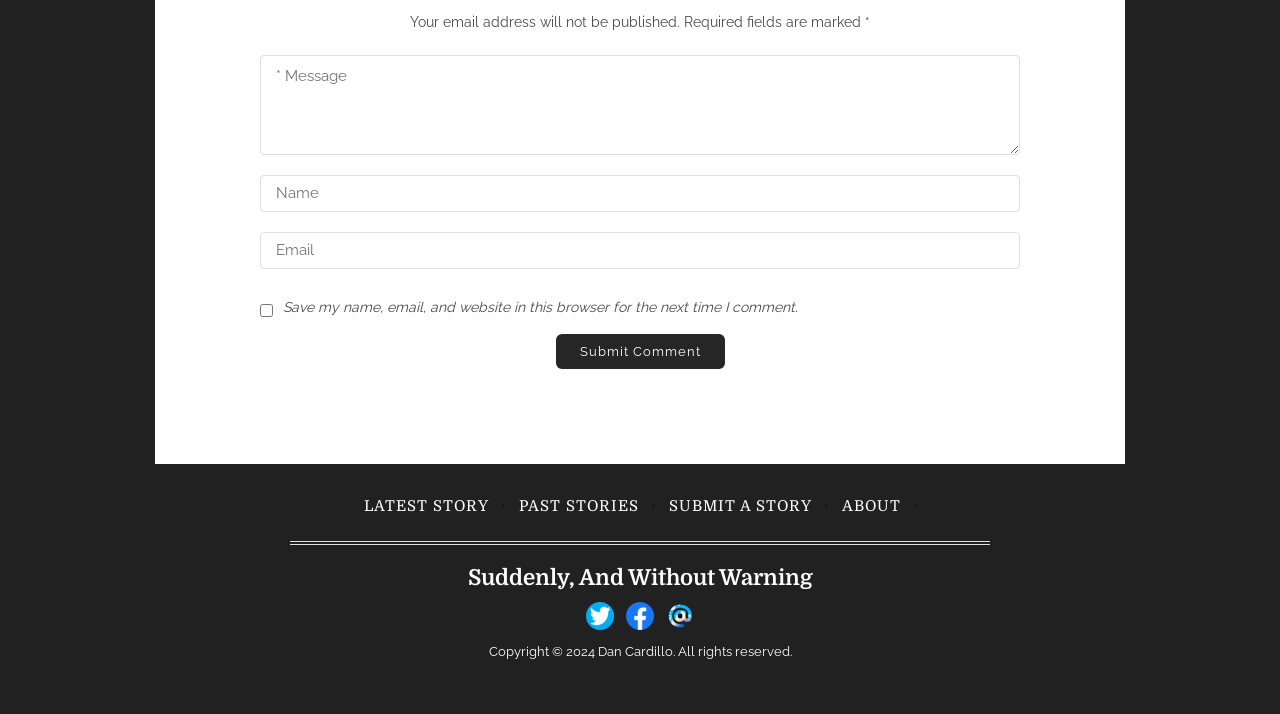Determine the bounding box coordinates of the clickable element necessary to fulfill the instruction: "Enter your name". Provide the coordinates as four float numbers within the 0 to 1 range, i.e., [left, top, right, bottom].

[0.203, 0.245, 0.797, 0.297]